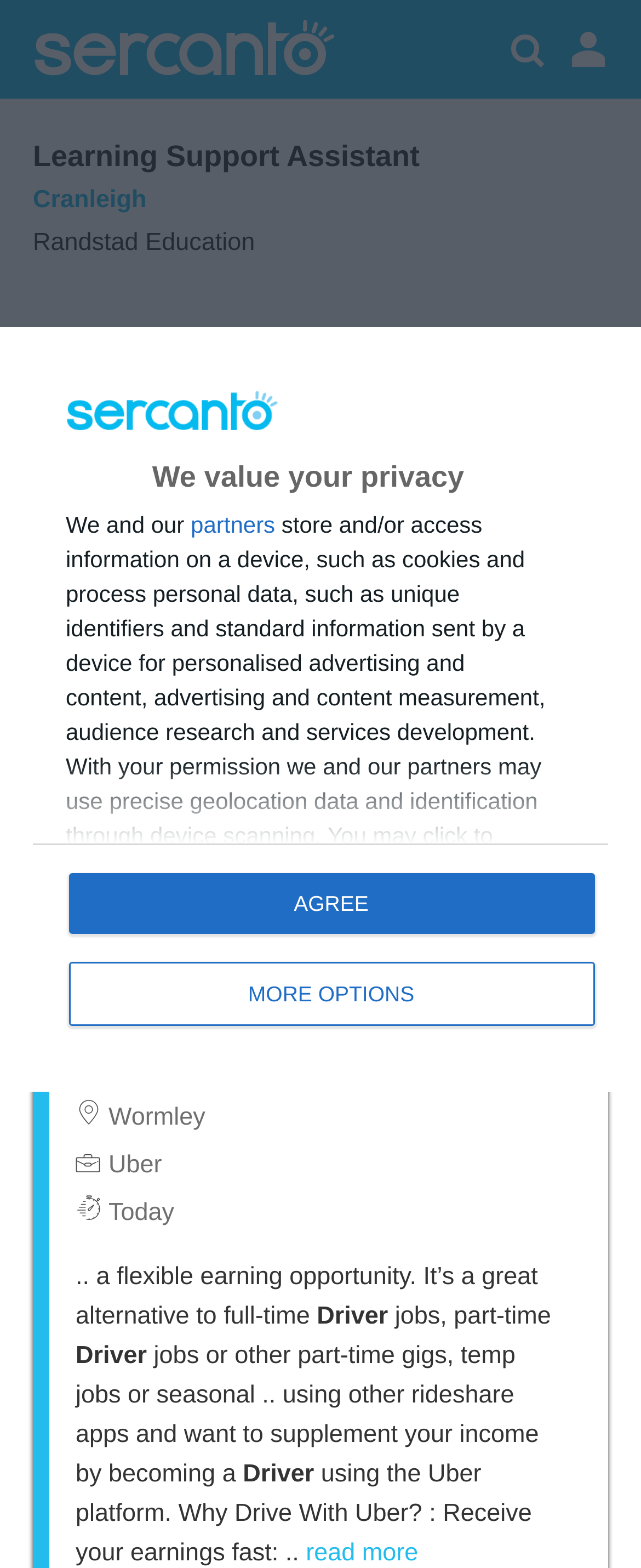Please give a succinct answer using a single word or phrase:
What is the purpose of the 'APPLY NOW' button?

To apply for the job